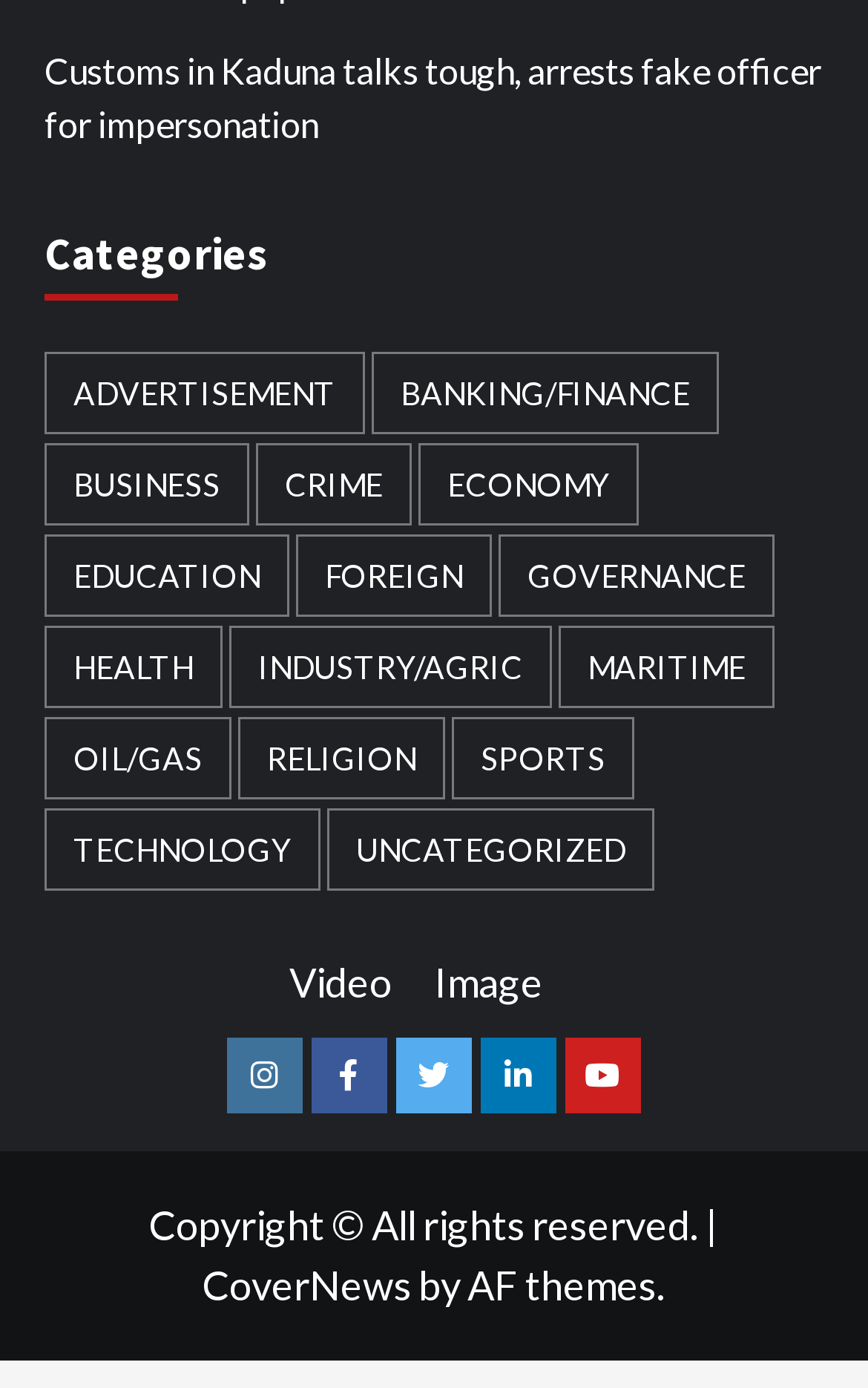What is the copyright statement?
Based on the image, give a one-word or short phrase answer.

Copyright © All rights reserved.